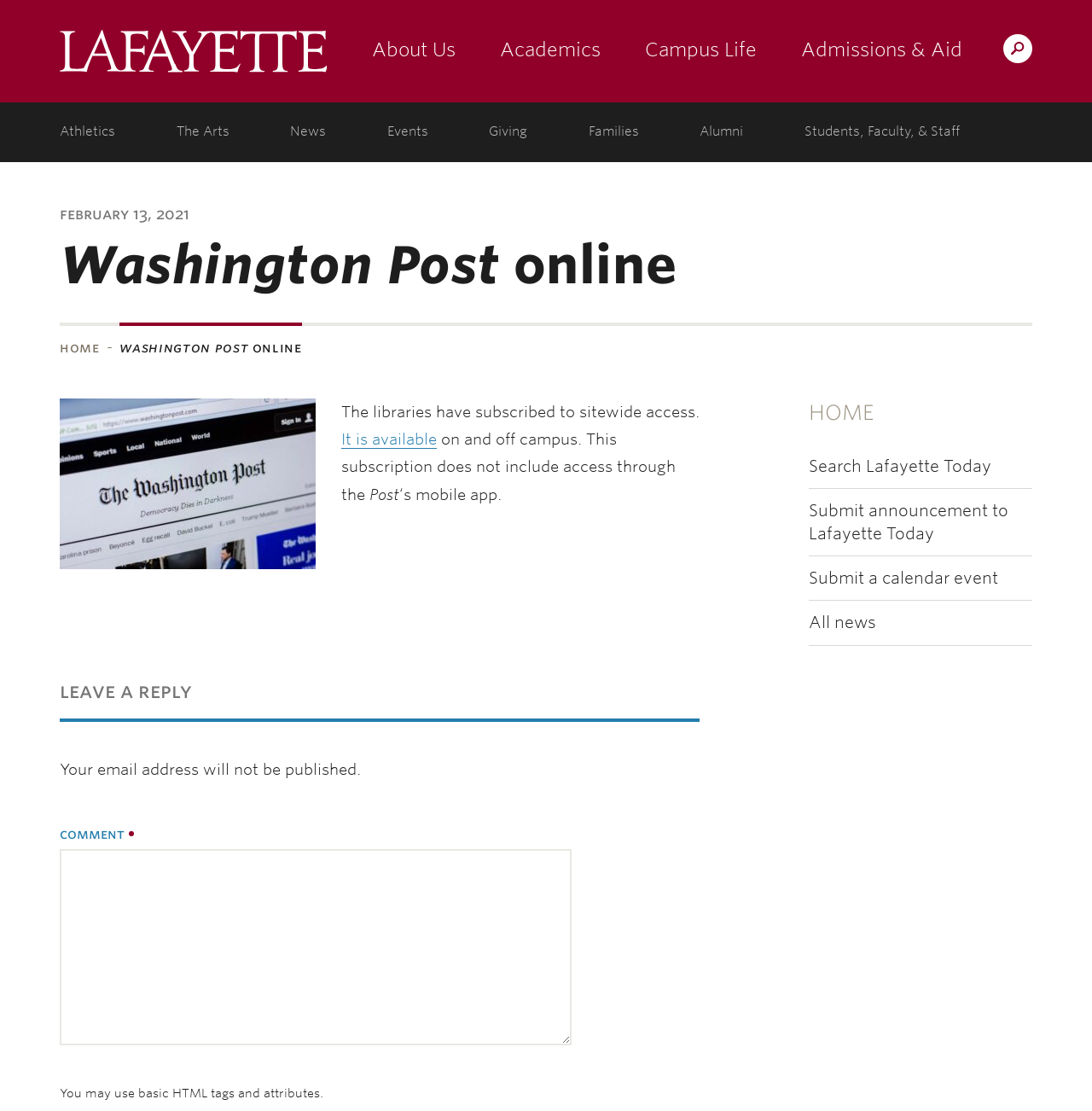Give a one-word or short phrase answer to this question: 
What is the purpose of the subscription to The Washington Post?

Situwide access